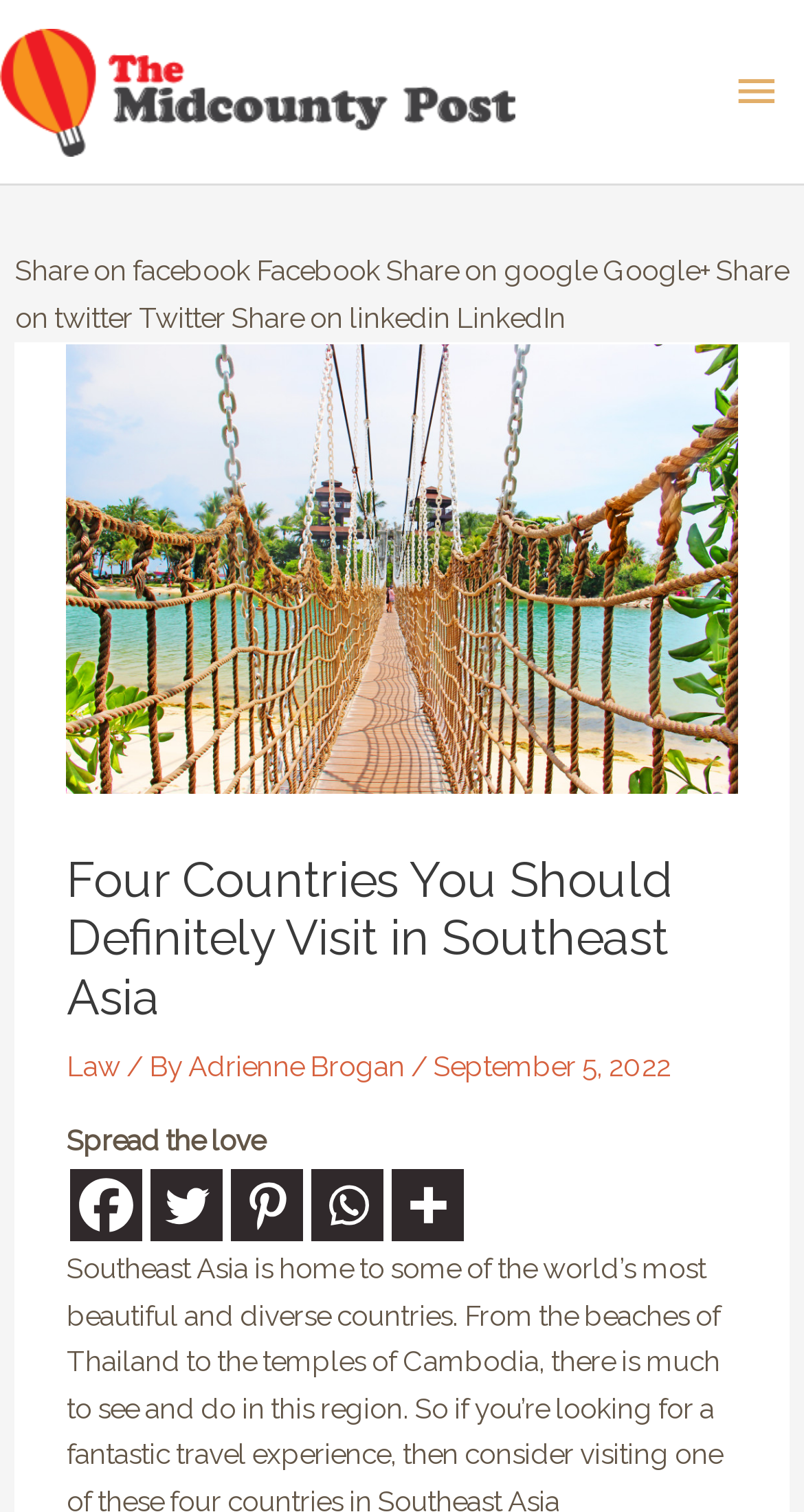Describe all significant elements and features of the webpage.

The webpage is an article about traveling in Southeast Asia, specifically highlighting four countries to visit in the region. At the top left of the page, there is a logo of "The Midcounty Post" with a link to the website. Next to the logo, there is a main menu button that expands to show more options.

Below the logo and menu button, there is a section with social media sharing options, including Facebook, Google+, Twitter, LinkedIn, and more. This section takes up most of the width of the page.

The main content of the article starts with a header section that features a large image of a bridge on Sentosa Island. The header section also includes the title of the article, "Four Countries You Should Definitely Visit in Southeast Asia", and information about the author, Adrienne Brogan, and the publication date, September 5, 2022.

Below the header section, there is a call-to-action to "Spread the love" and share the article on various social media platforms, including Facebook, Twitter, Pinterest, WhatsApp, and more. Each social media platform has its own icon and link.

The overall layout of the webpage is clean and easy to navigate, with clear headings and concise text. The use of images and social media links adds visual appeal and encourages user engagement.